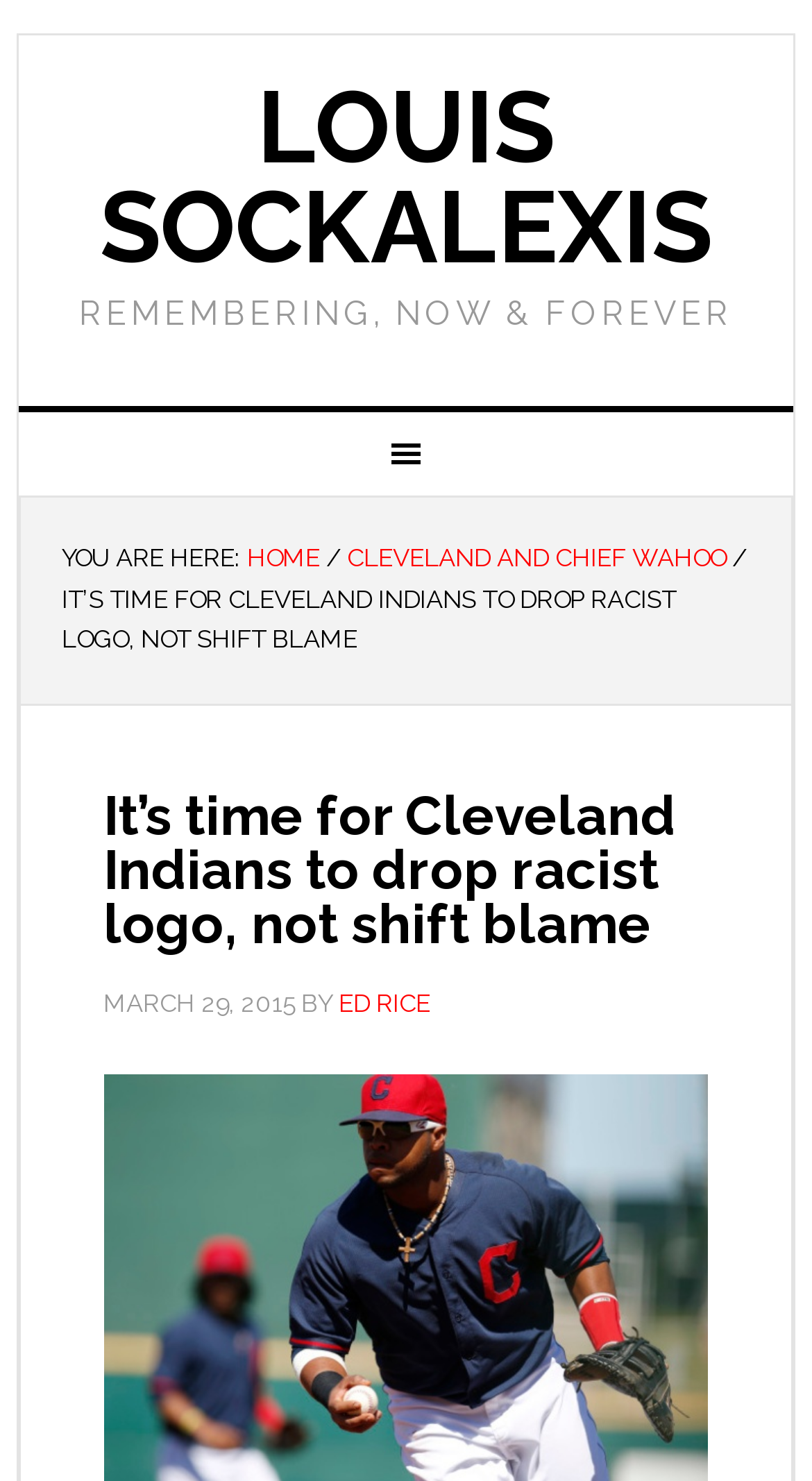Provide the bounding box coordinates of the HTML element described by the text: "Louis Sockalexis".

[0.123, 0.046, 0.877, 0.193]